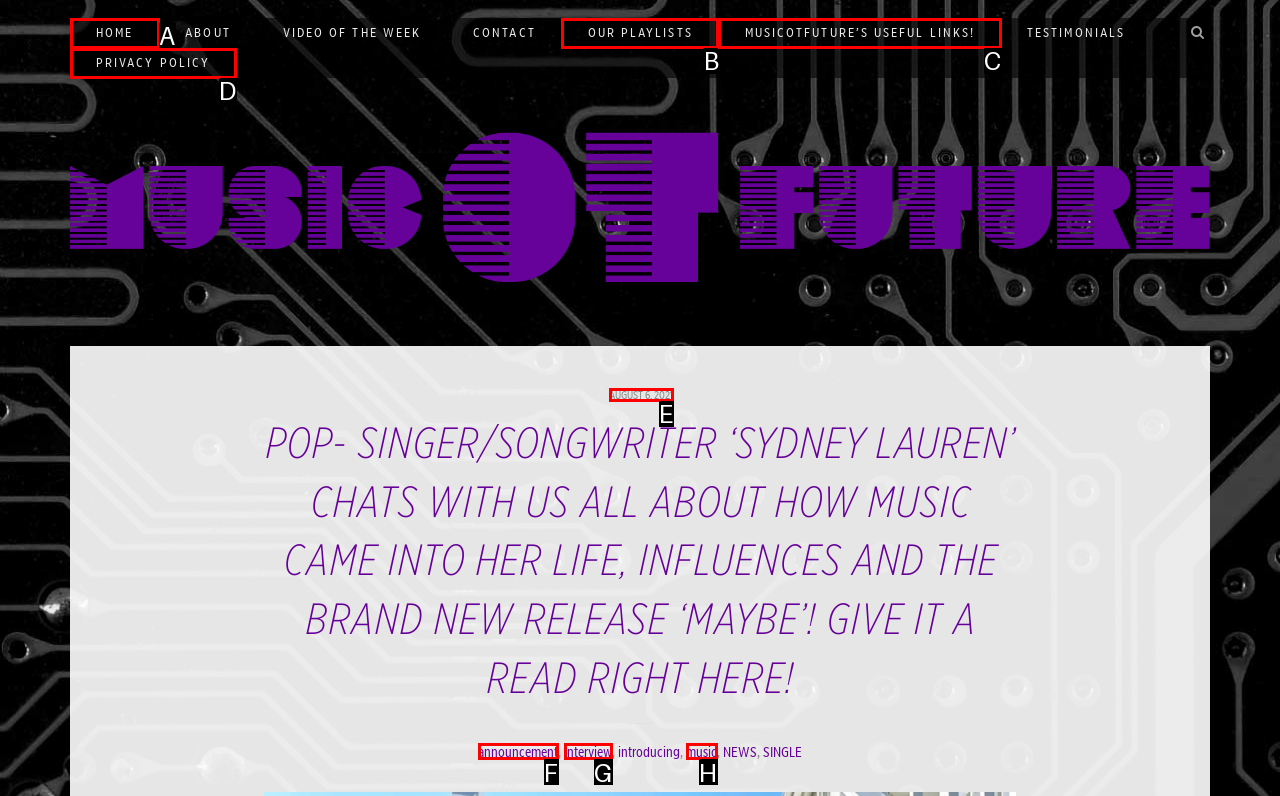From the available choices, determine which HTML element fits this description: parent_node: India (+91) 44-4303-9957 Respond with the correct letter.

None